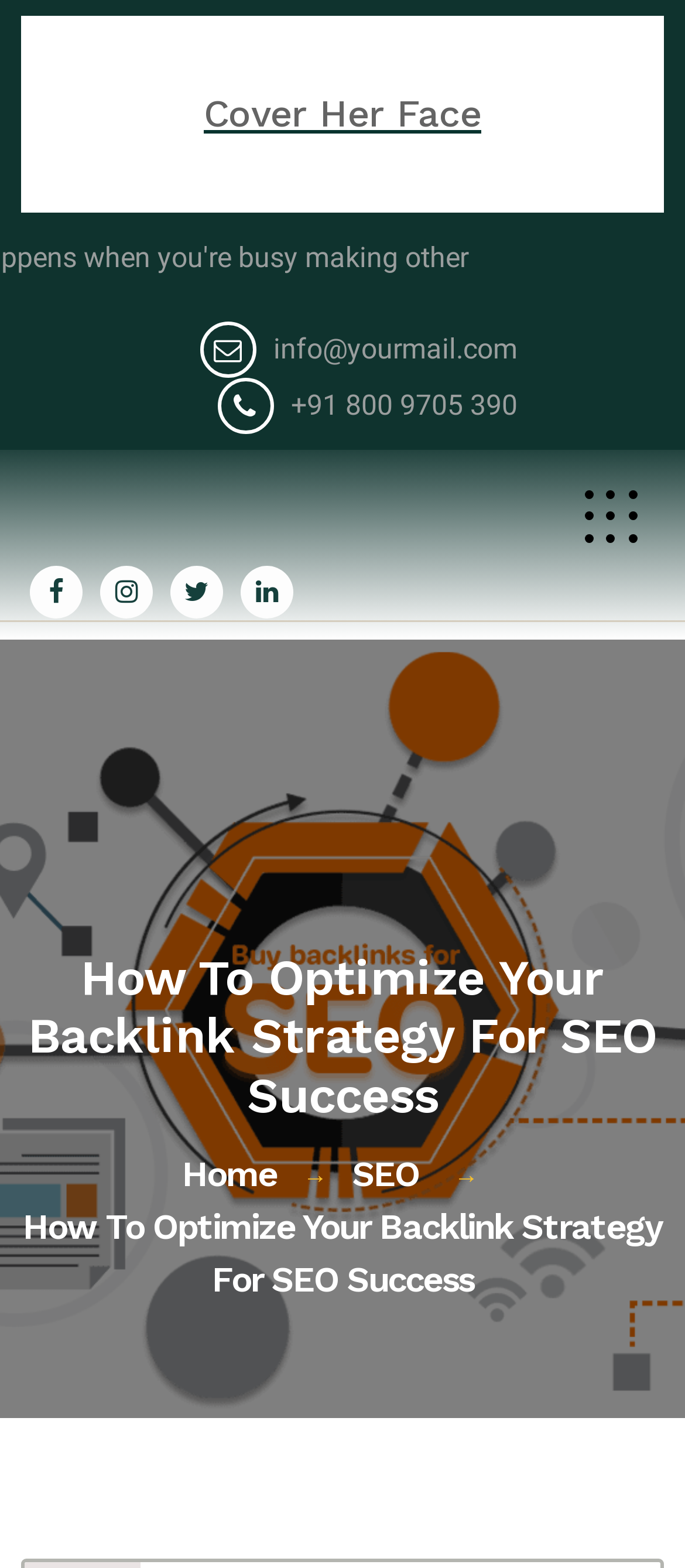What is the phone number of the website?
Answer the question with a thorough and detailed explanation.

I found the phone number by looking at the links on the webpage, and one of them is labeled as '+91 800 9705 390', which is a common format for phone numbers.